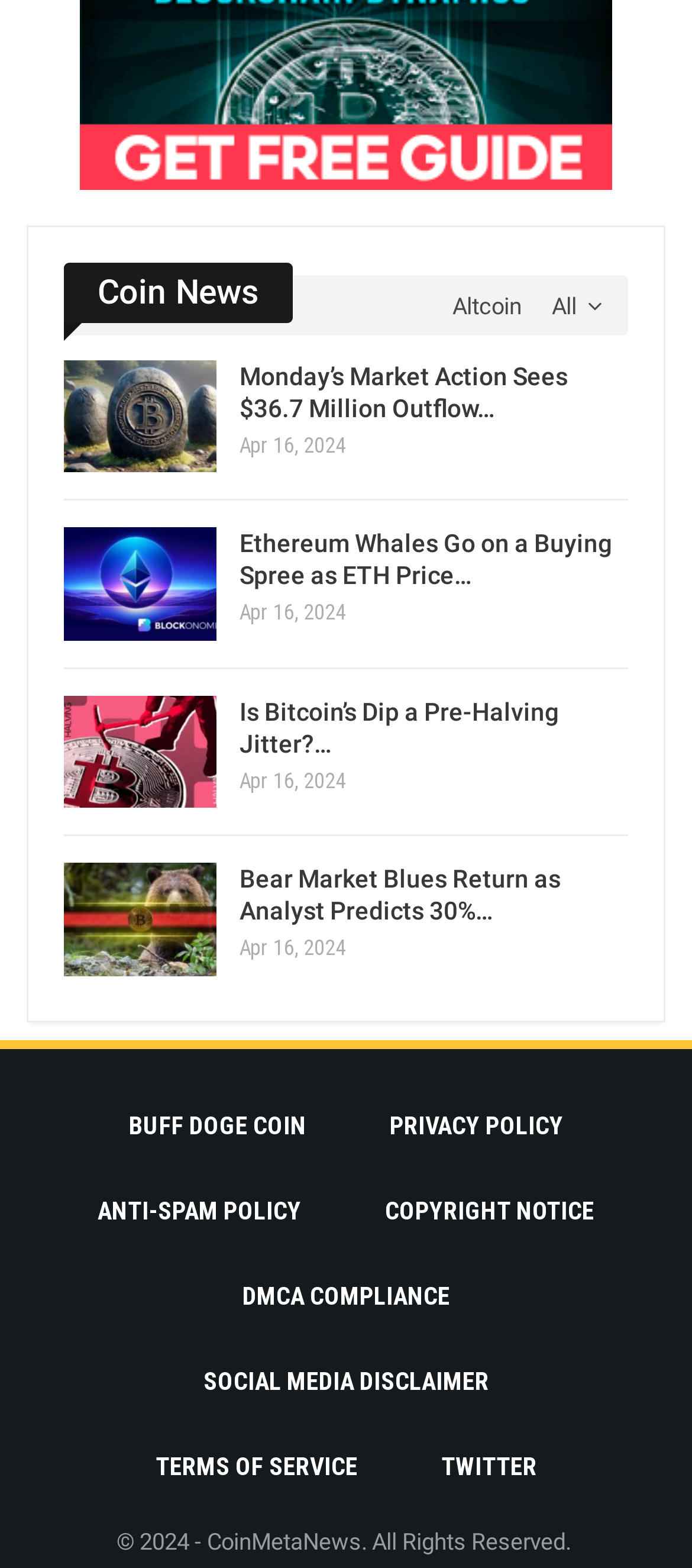Please identify the bounding box coordinates of the region to click in order to complete the task: "Click on Coin News". The coordinates must be four float numbers between 0 and 1, specified as [left, top, right, bottom].

[0.092, 0.177, 0.423, 0.199]